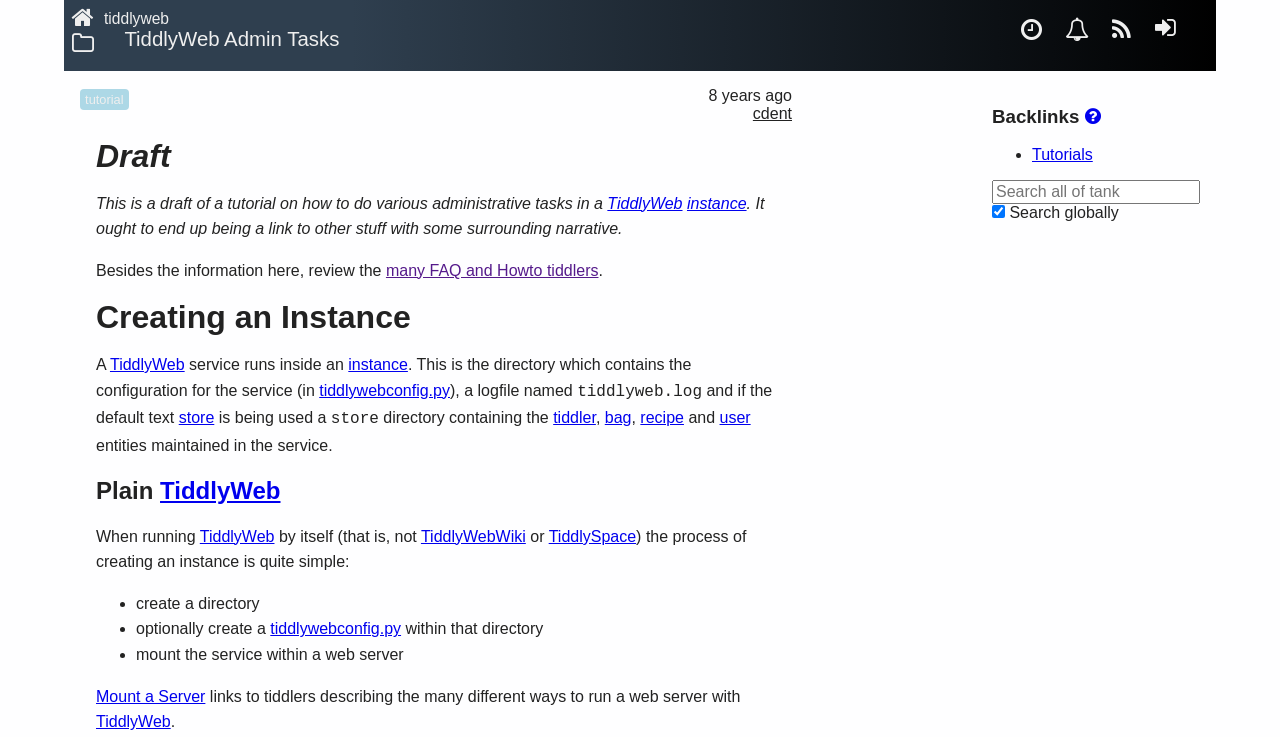Locate the UI element described by title="System Frontpage" and provide its bounding box coordinates. Use the format (top-left x, top-left y, bottom-right x, bottom-right y) with all values as floating point numbers between 0 and 1.

[0.053, 0.005, 0.077, 0.043]